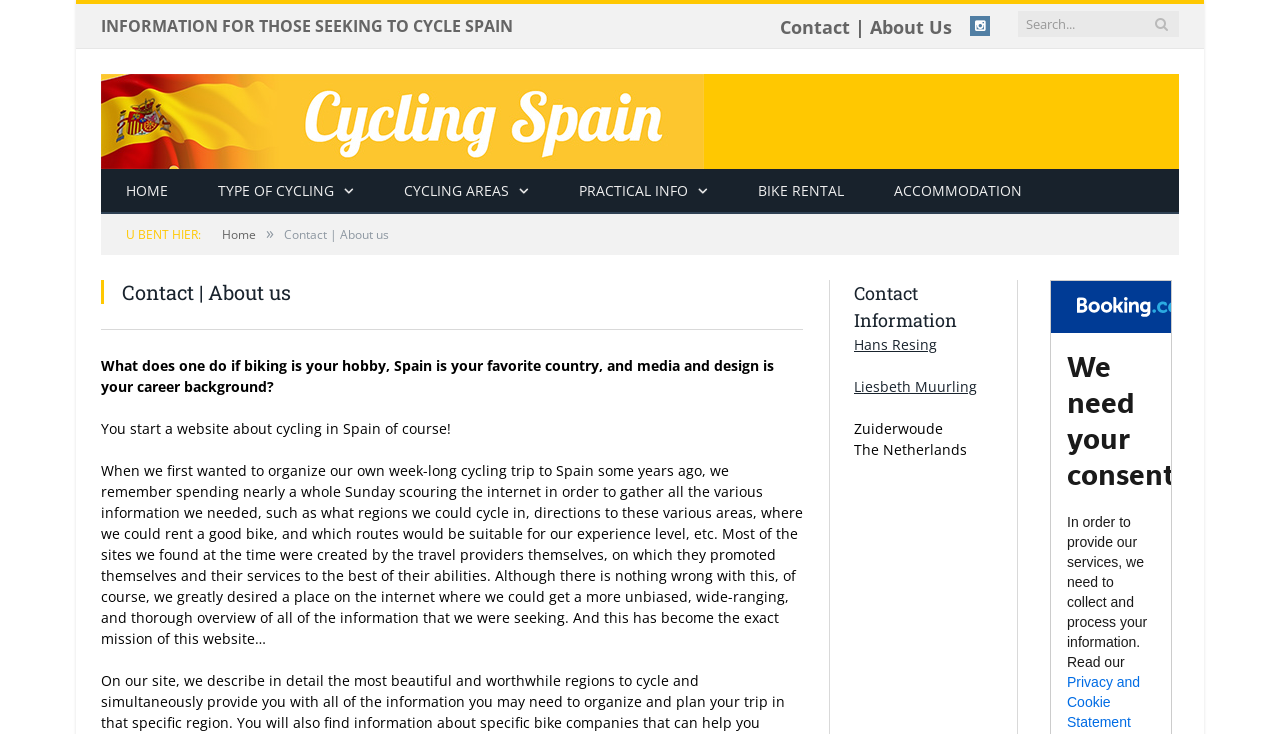Locate the bounding box coordinates of the element you need to click to accomplish the task described by this instruction: "Visit the contact page".

[0.609, 0.02, 0.744, 0.053]